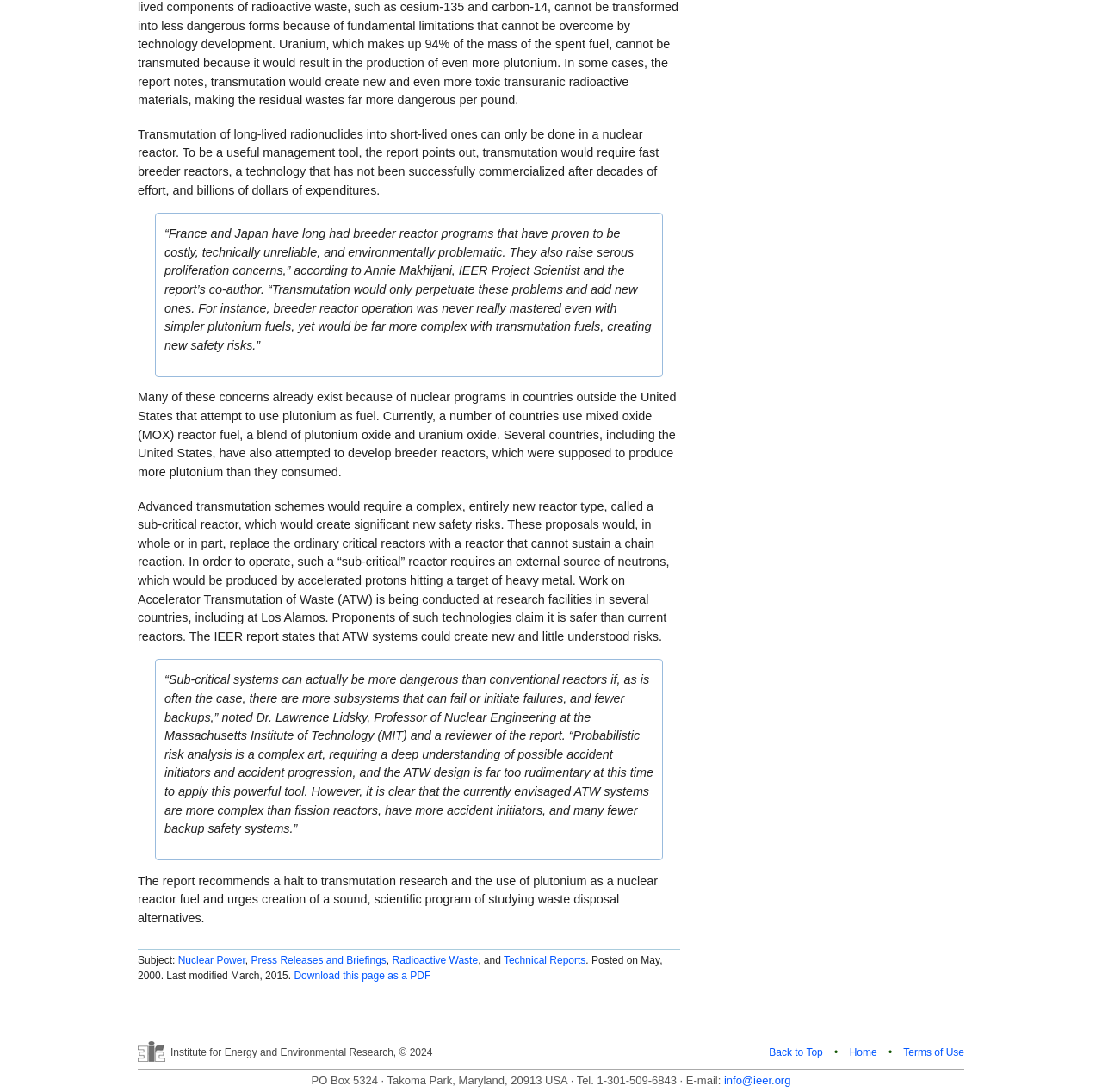Determine the bounding box coordinates for the HTML element described here: "Press Releases and Briefings".

[0.228, 0.874, 0.351, 0.885]